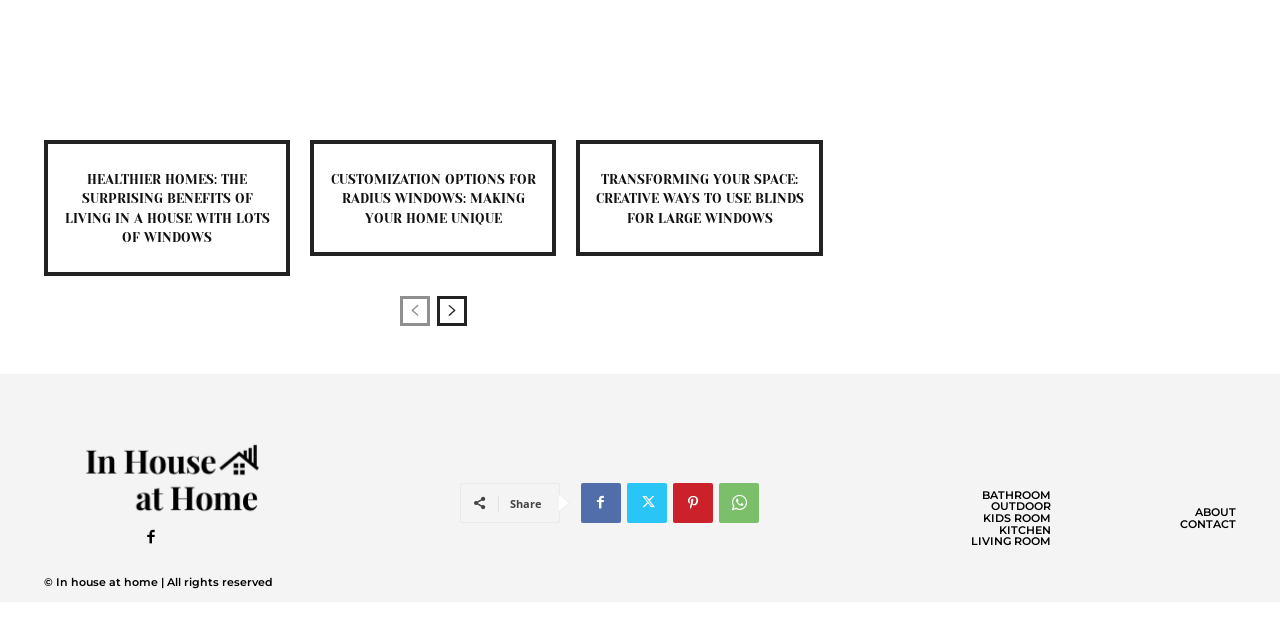Please predict the bounding box coordinates (top-left x, top-left y, bottom-right x, bottom-right y) for the UI element in the screenshot that fits the description: Pinterest

[0.526, 0.813, 0.557, 0.876]